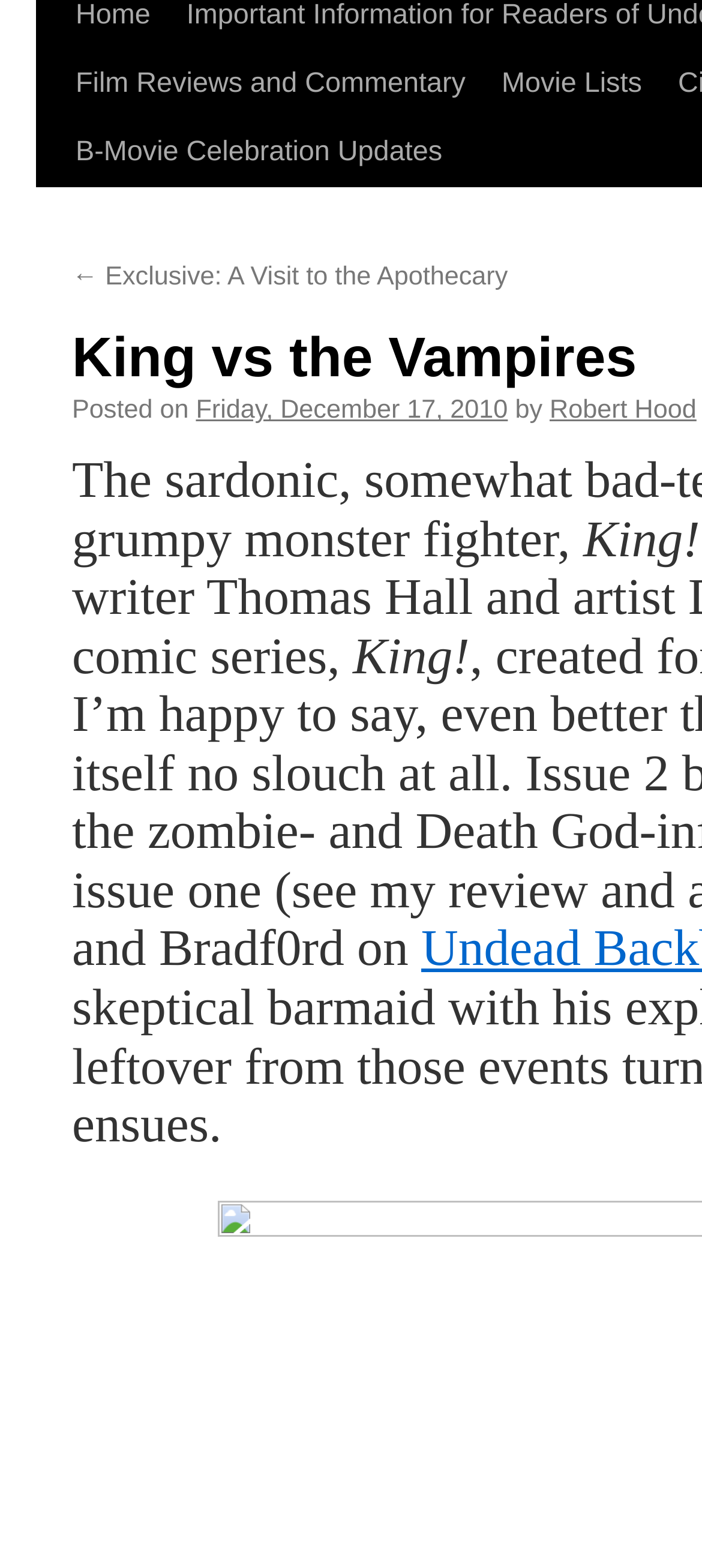Determine the bounding box coordinates of the UI element that matches the following description: "Friday, December 17, 2010". The coordinates should be four float numbers between 0 and 1 in the format [left, top, right, bottom].

[0.279, 0.297, 0.723, 0.315]